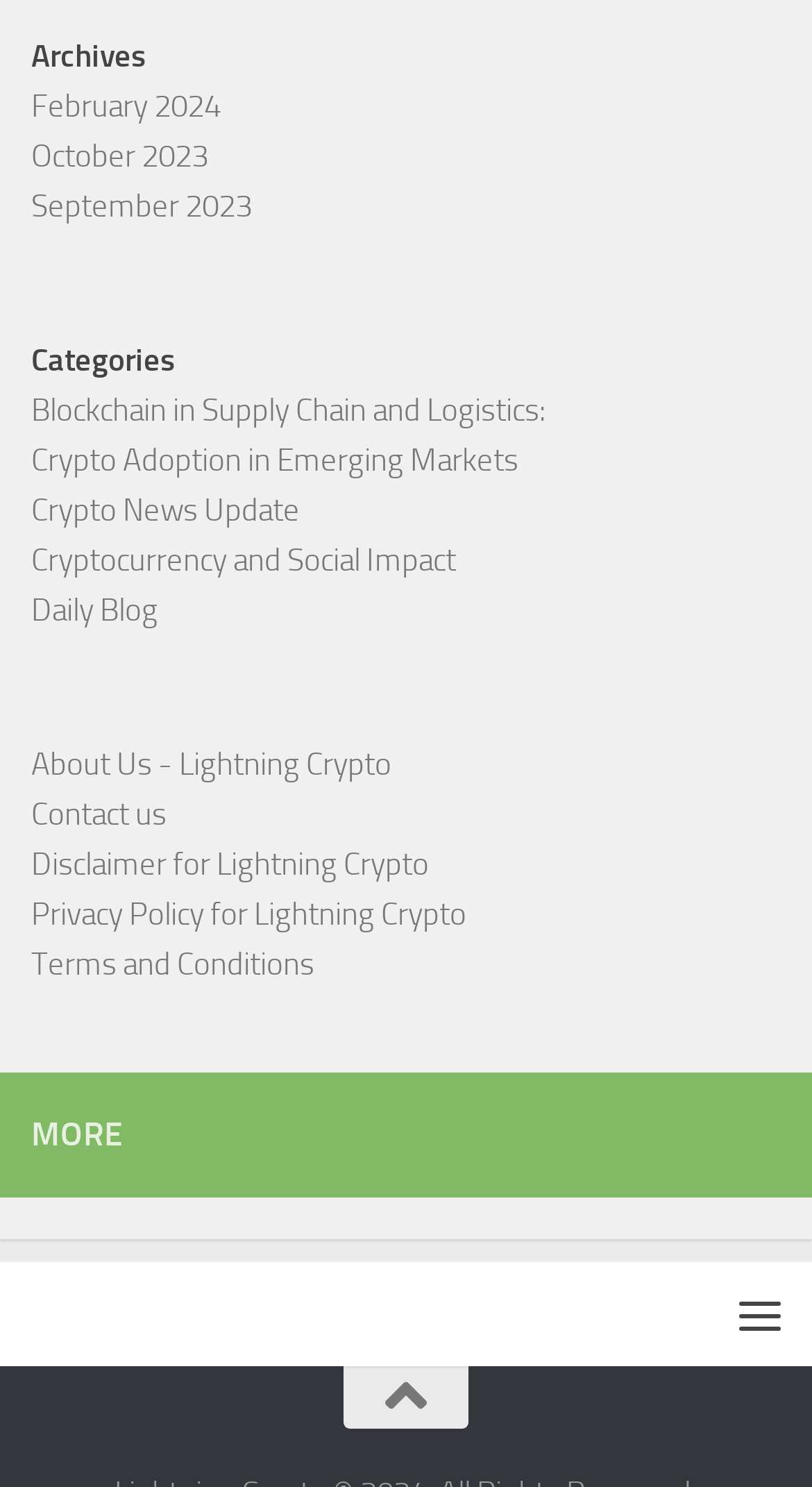Determine the bounding box coordinates of the clickable region to follow the instruction: "Leave a comment".

None